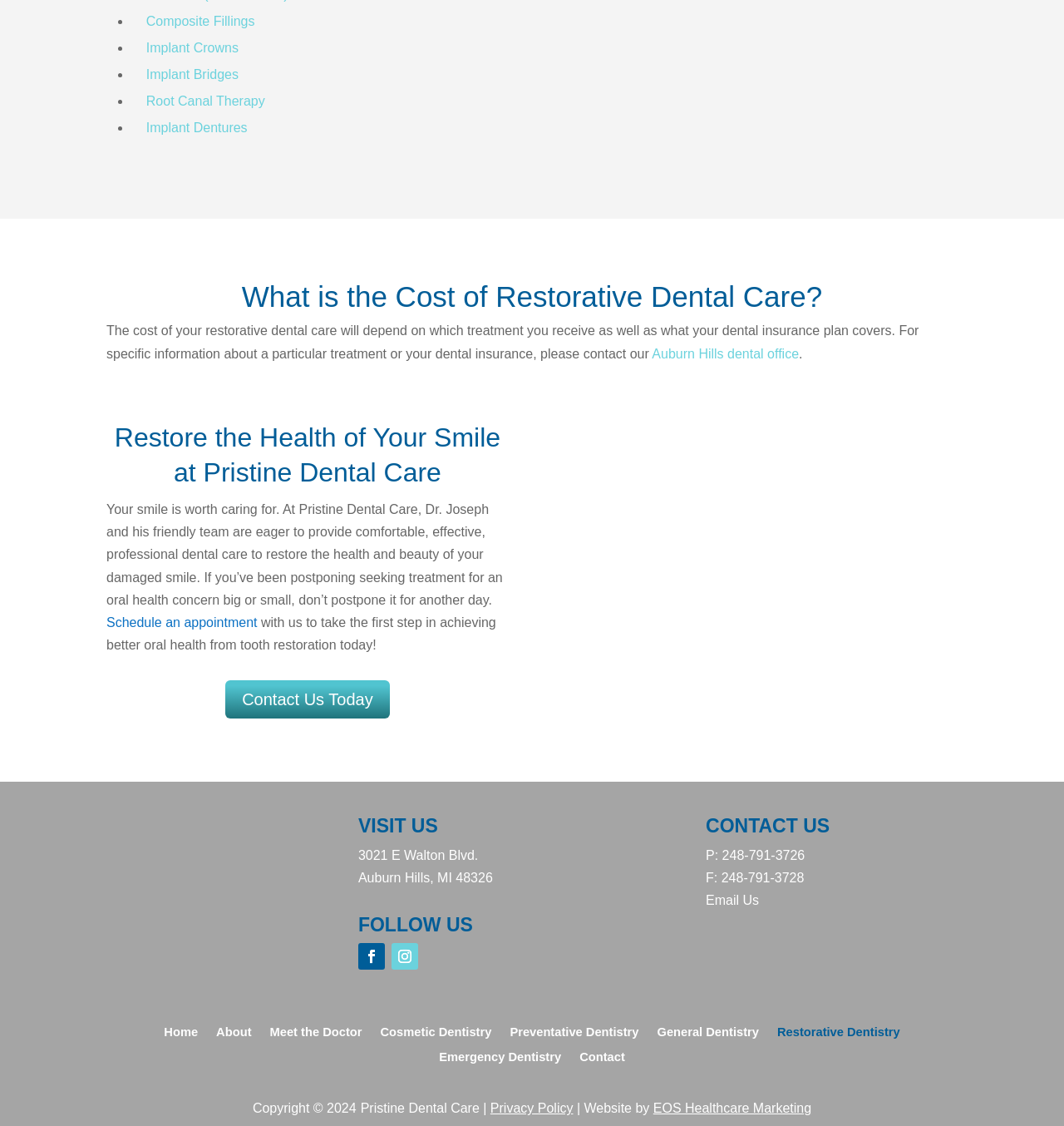Please find and report the bounding box coordinates of the element to click in order to perform the following action: "Email the dental care". The coordinates should be expressed as four float numbers between 0 and 1, in the format [left, top, right, bottom].

[0.663, 0.793, 0.713, 0.806]